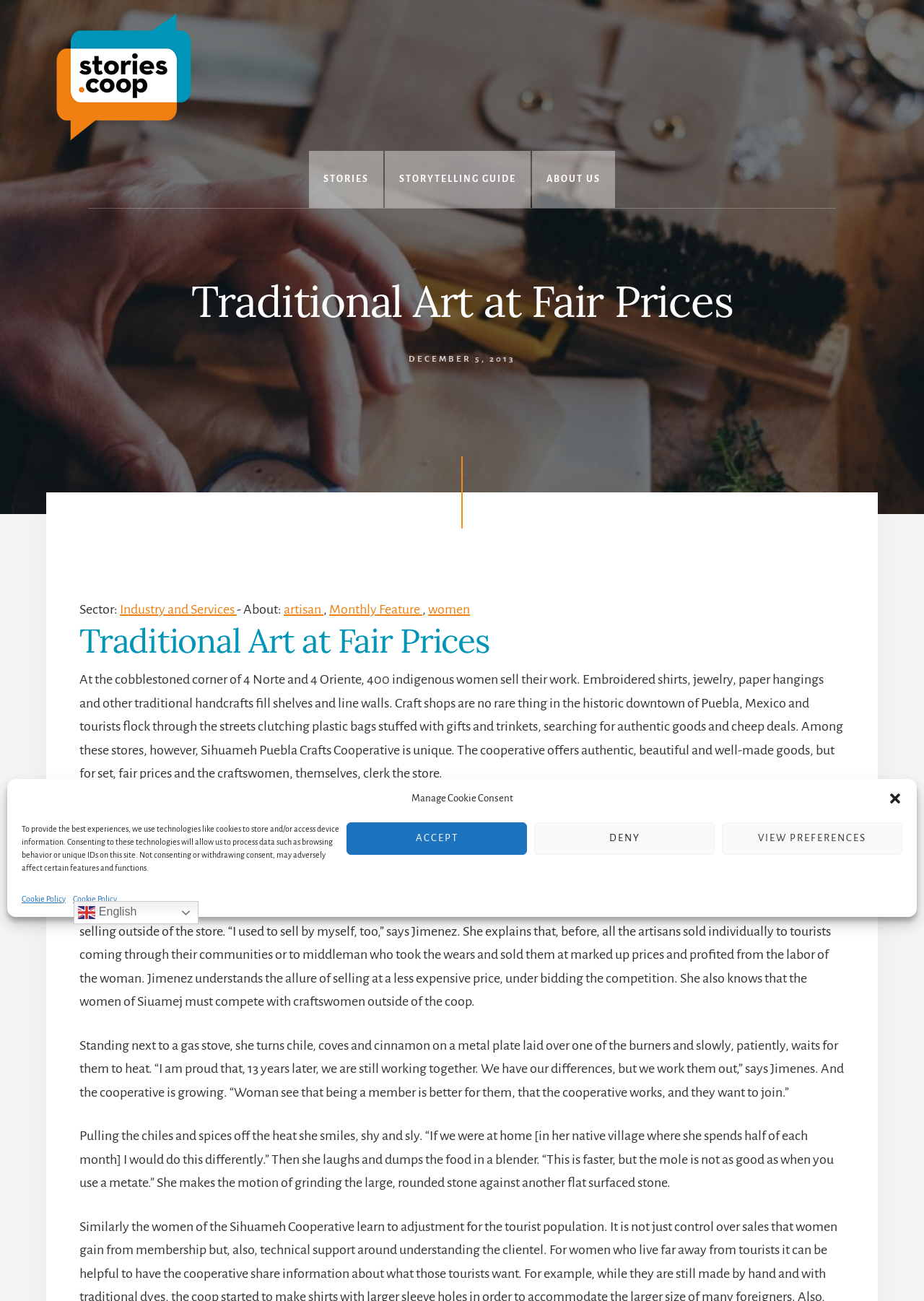What type of art is sold at the cooperative?
Using the information from the image, give a concise answer in one word or a short phrase.

Traditional handcrafts